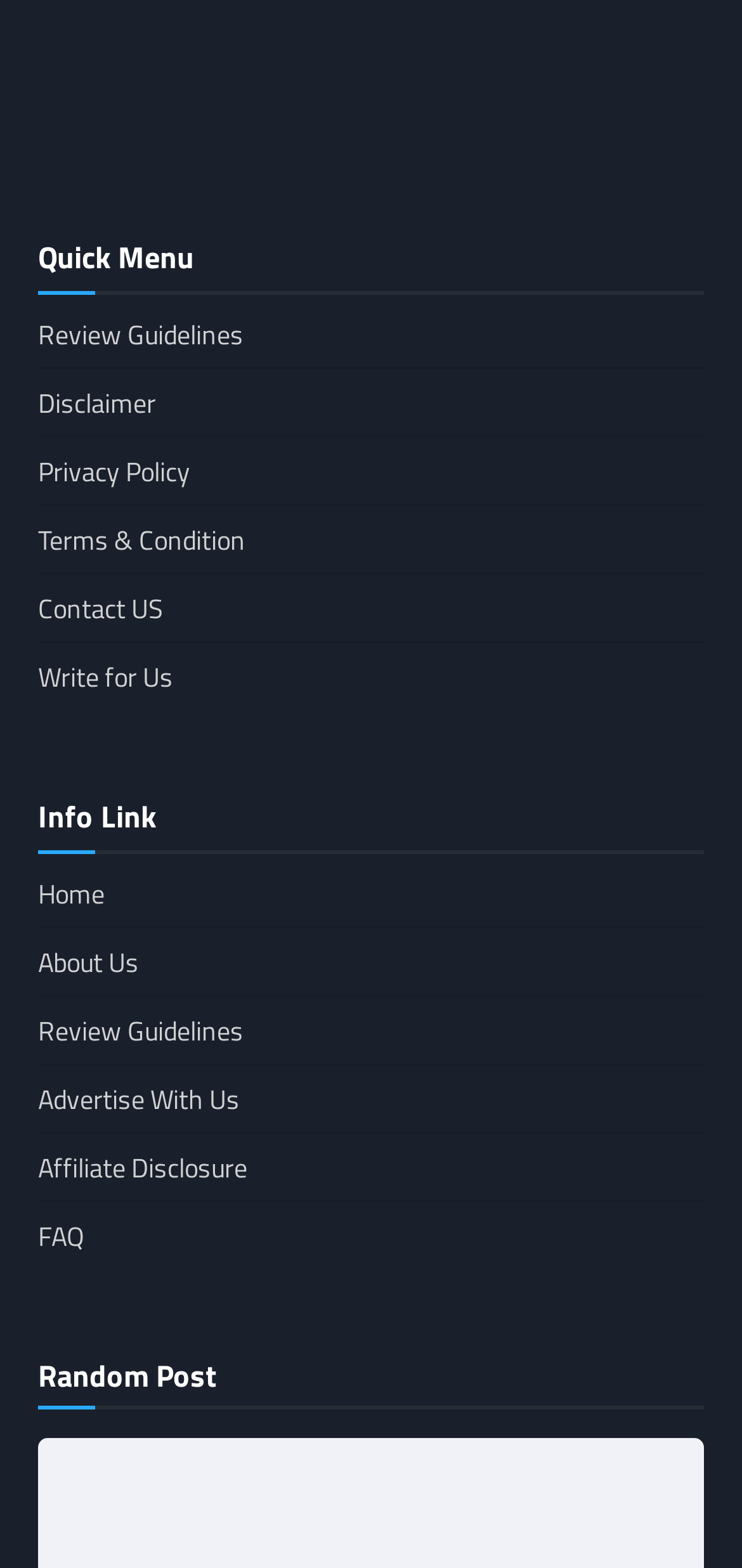Please provide the bounding box coordinates for the element that needs to be clicked to perform the following instruction: "Click on DMCA.com Protection Status". The coordinates should be given as four float numbers between 0 and 1, i.e., [left, top, right, bottom].

[0.051, 0.058, 0.821, 0.087]